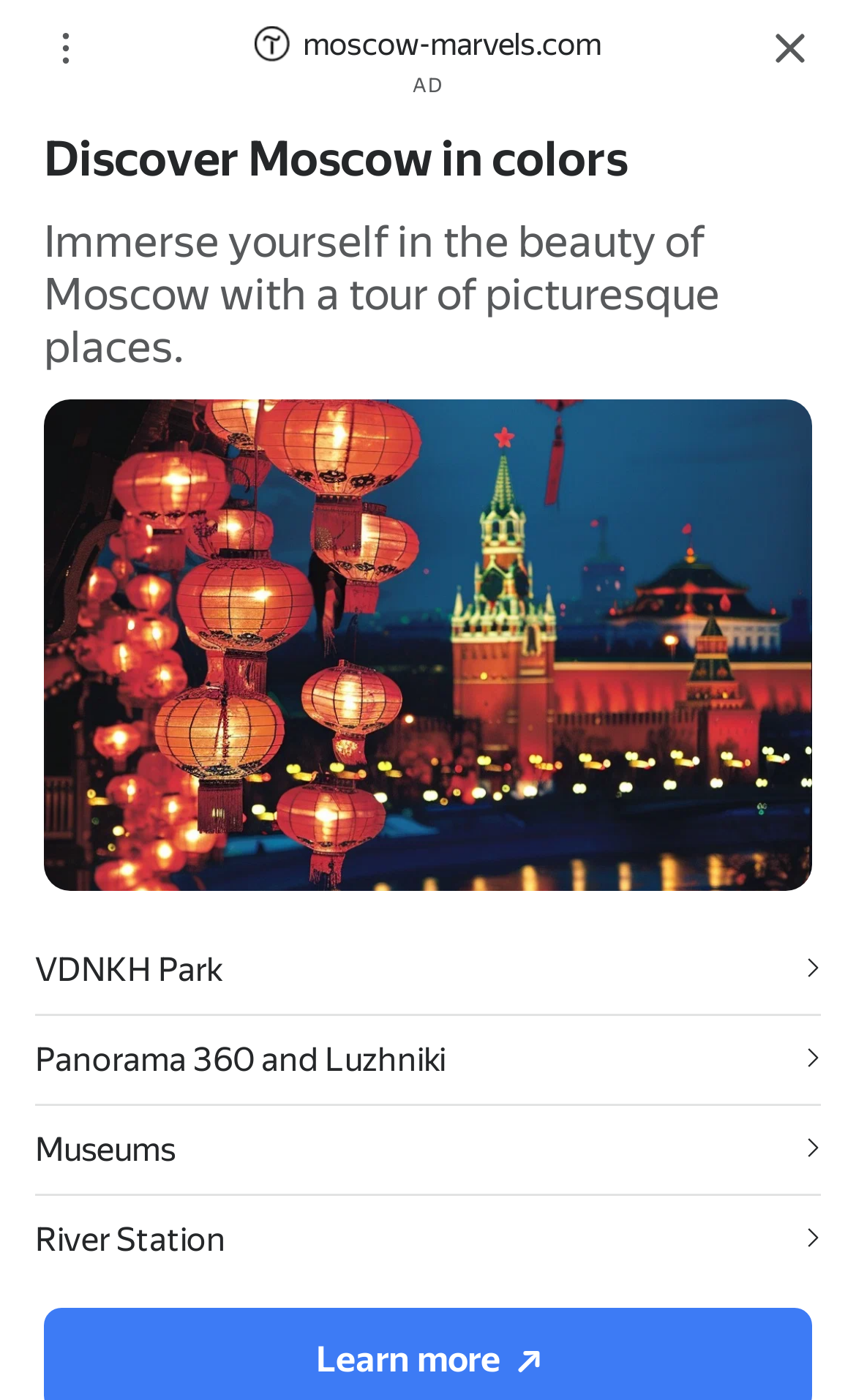How many links are there in the top navigation menu?
Using the details shown in the screenshot, provide a comprehensive answer to the question.

I counted the links in the top navigation menu, which are 'Главная', 'Учебные материалы', 'Книги на английском', and 'Войти', so there are 4 links in total.